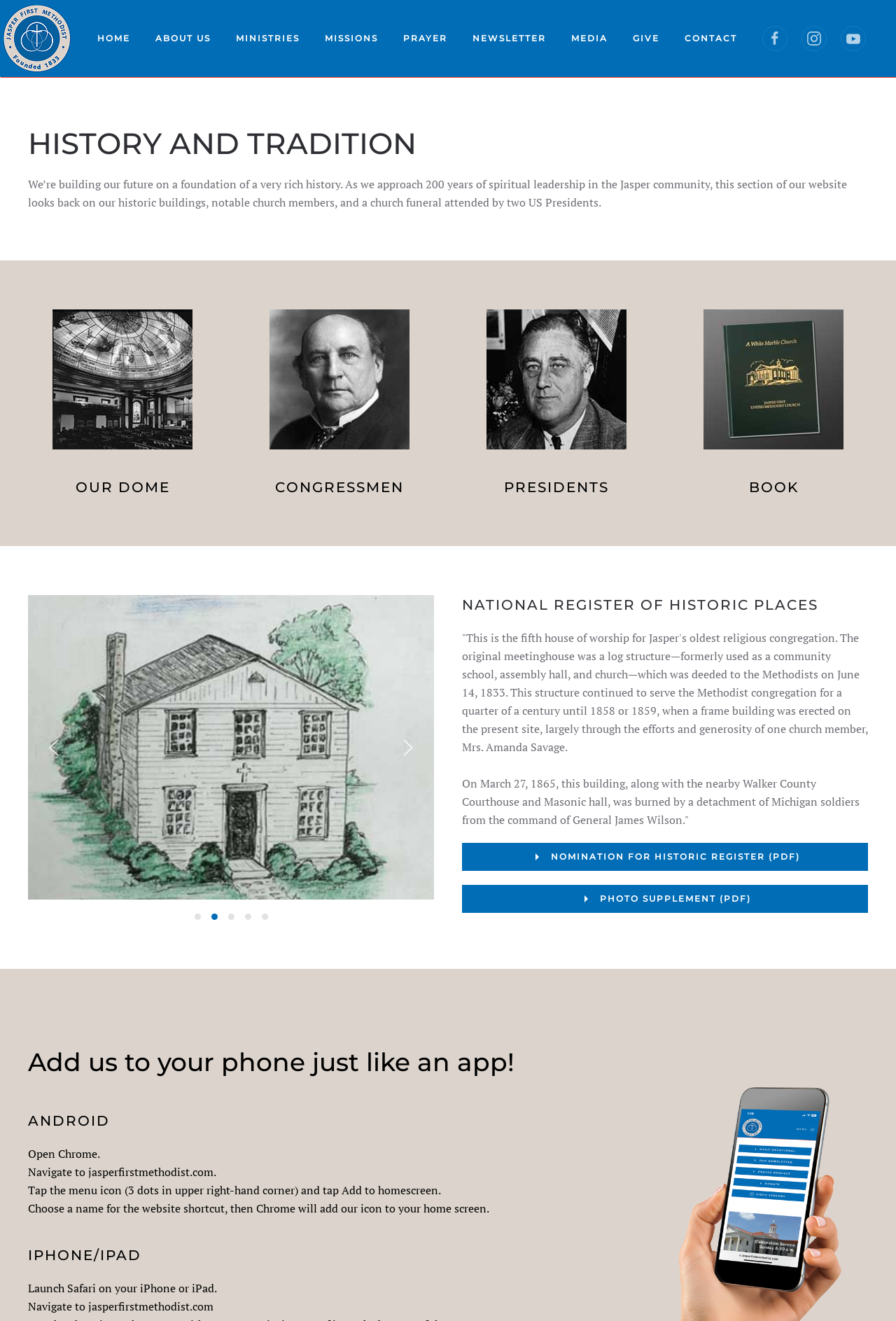Identify the bounding box coordinates of the clickable region to carry out the given instruction: "Open 'NOMINATION FOR HISTORIC REGISTER (PDF)'".

[0.516, 0.638, 0.969, 0.659]